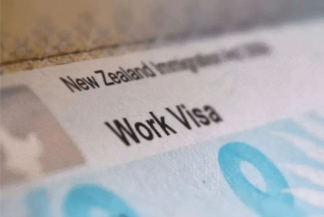Utilize the information from the image to answer the question in detail:
What indicates the authenticity of the document?

The presence of the New Zealand immigration logo on the document suggests authenticity and compliance with the country's legal requirements for work authorization.